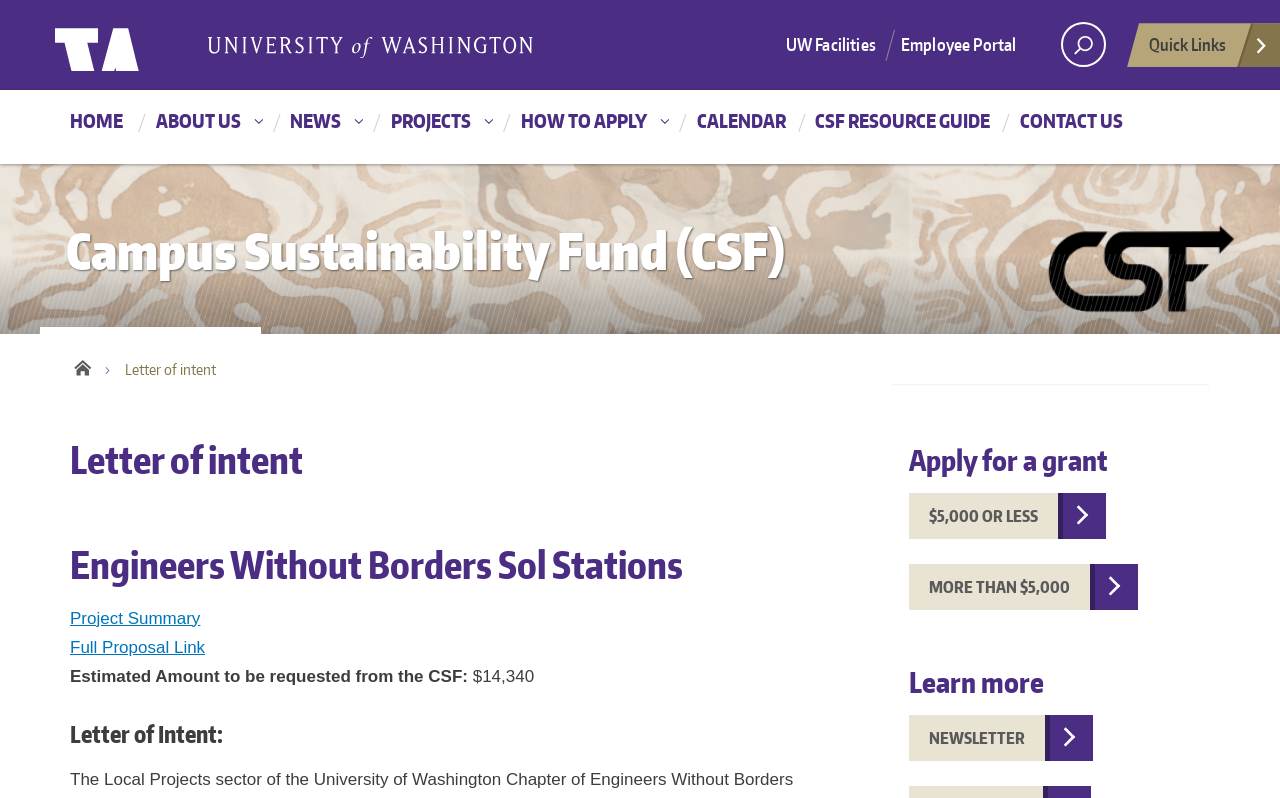Using the element description: "Projects", determine the bounding box coordinates. The coordinates should be in the format [left, top, right, bottom], with values between 0 and 1.

[0.294, 0.125, 0.392, 0.199]